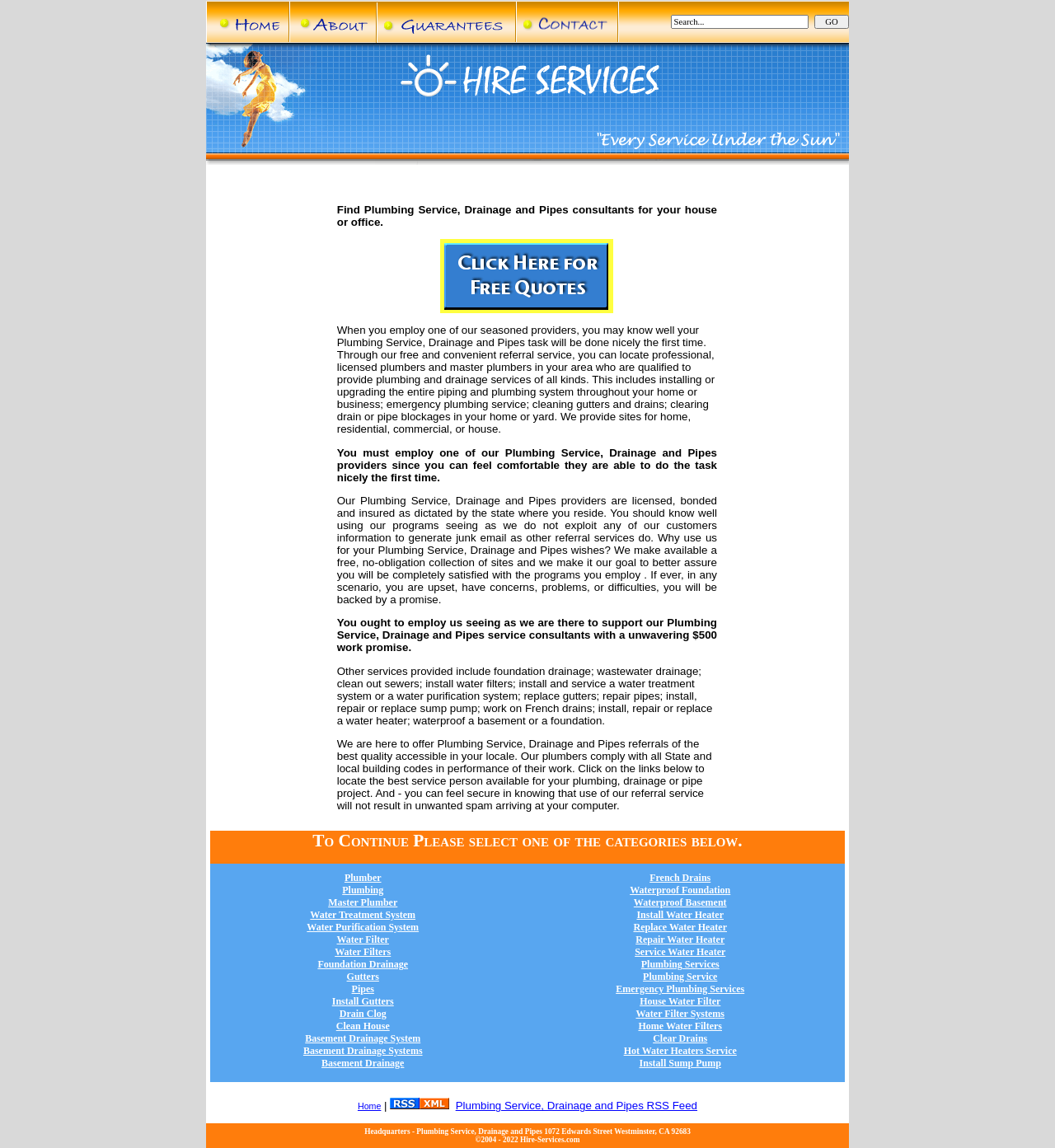Please determine the headline of the webpage and provide its content.

Find Plumbing Service, Drainage and Pipes consultants for your house or office.